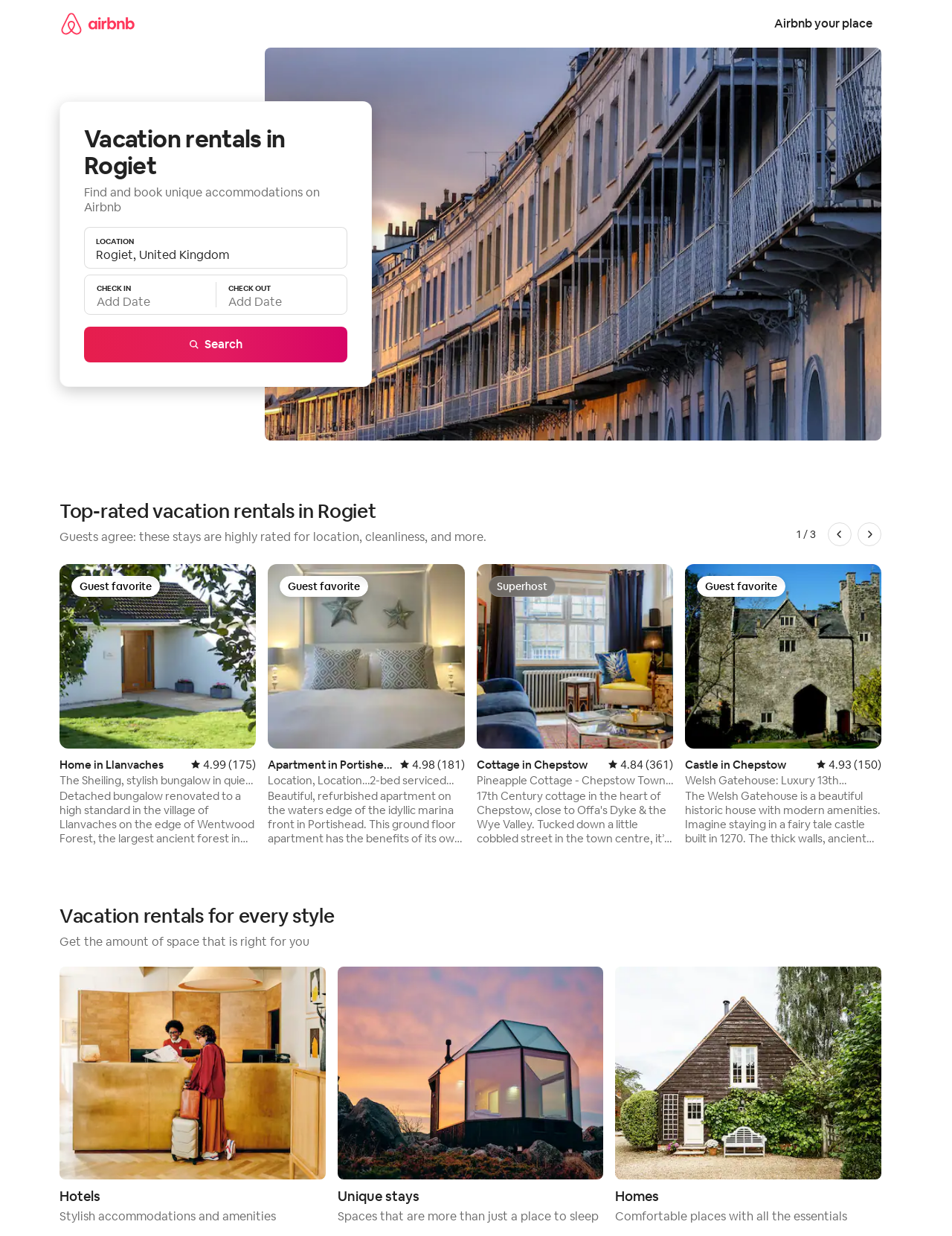How many pages are there in the top-rated vacation rentals section?
Provide a detailed answer to the question using information from the image.

The number of pages in the top-rated vacation rentals section can be found in the generic element with the text '1 of 3 pages'.